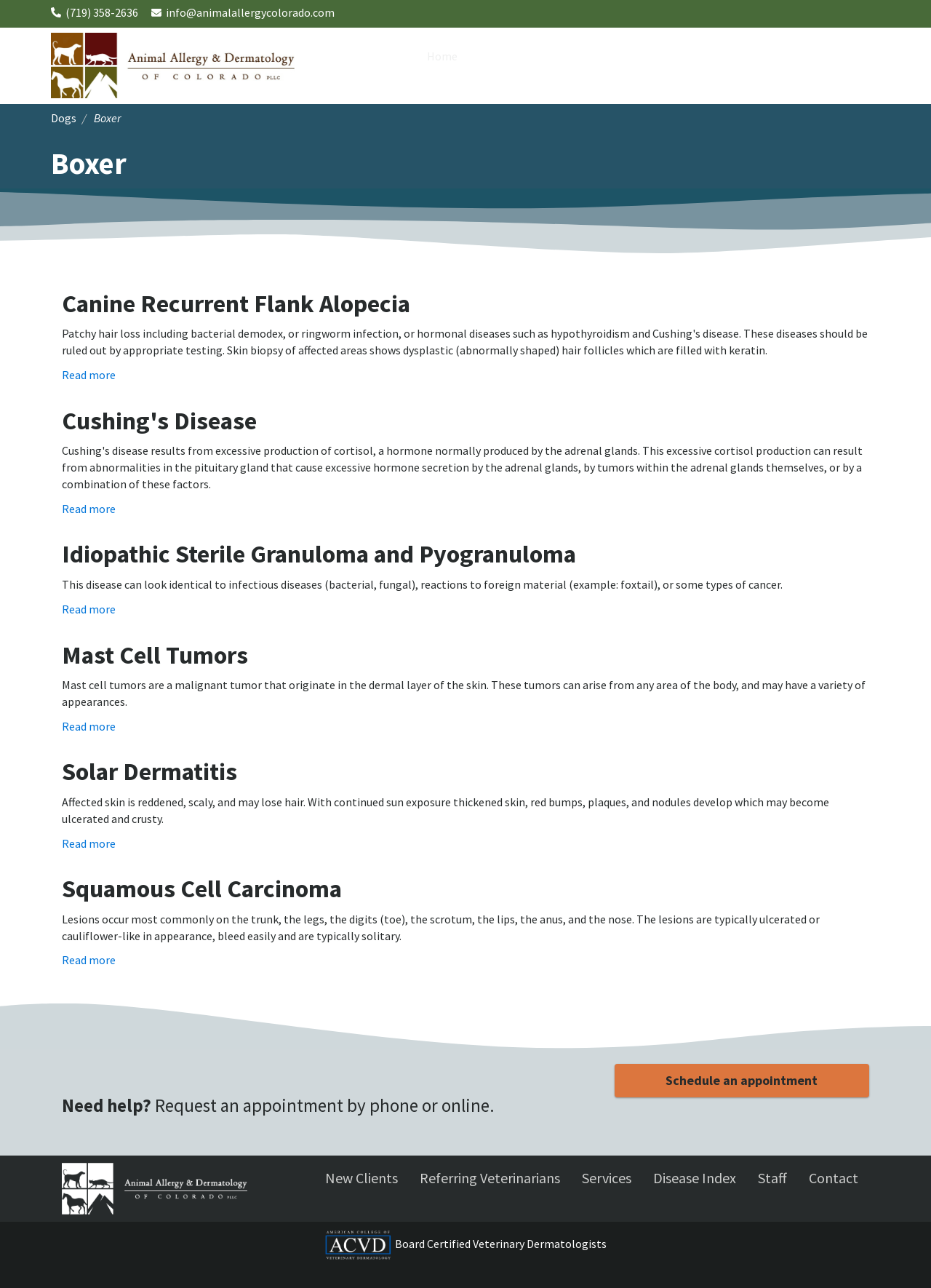Please give the bounding box coordinates of the area that should be clicked to fulfill the following instruction: "Click the 'Services' link". The coordinates should be in the format of four float numbers from 0 to 1, i.e., [left, top, right, bottom].

[0.585, 0.021, 0.662, 0.05]